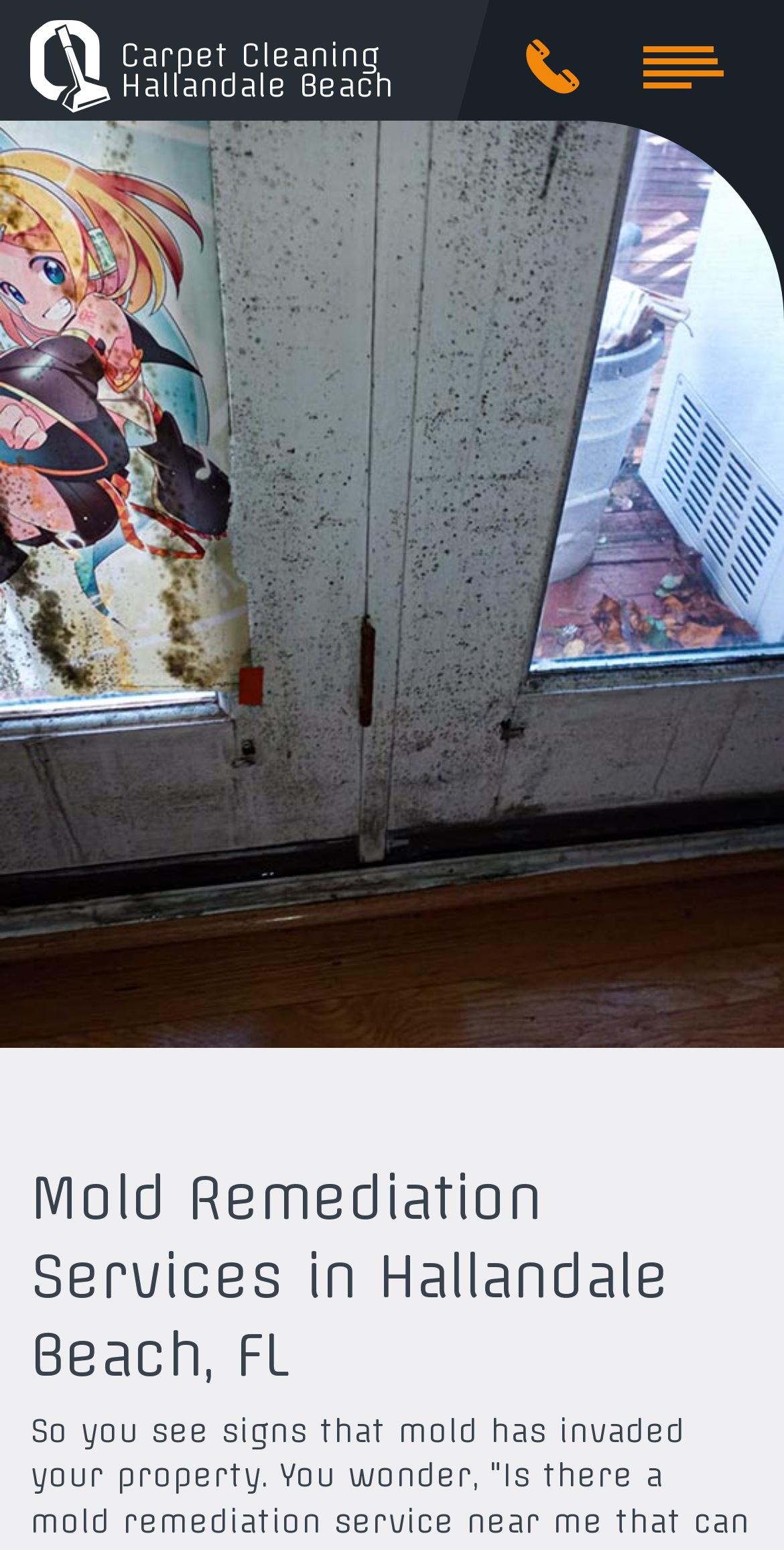What is the phone number on the webpage?
By examining the image, provide a one-word or phrase answer.

954-272-8262